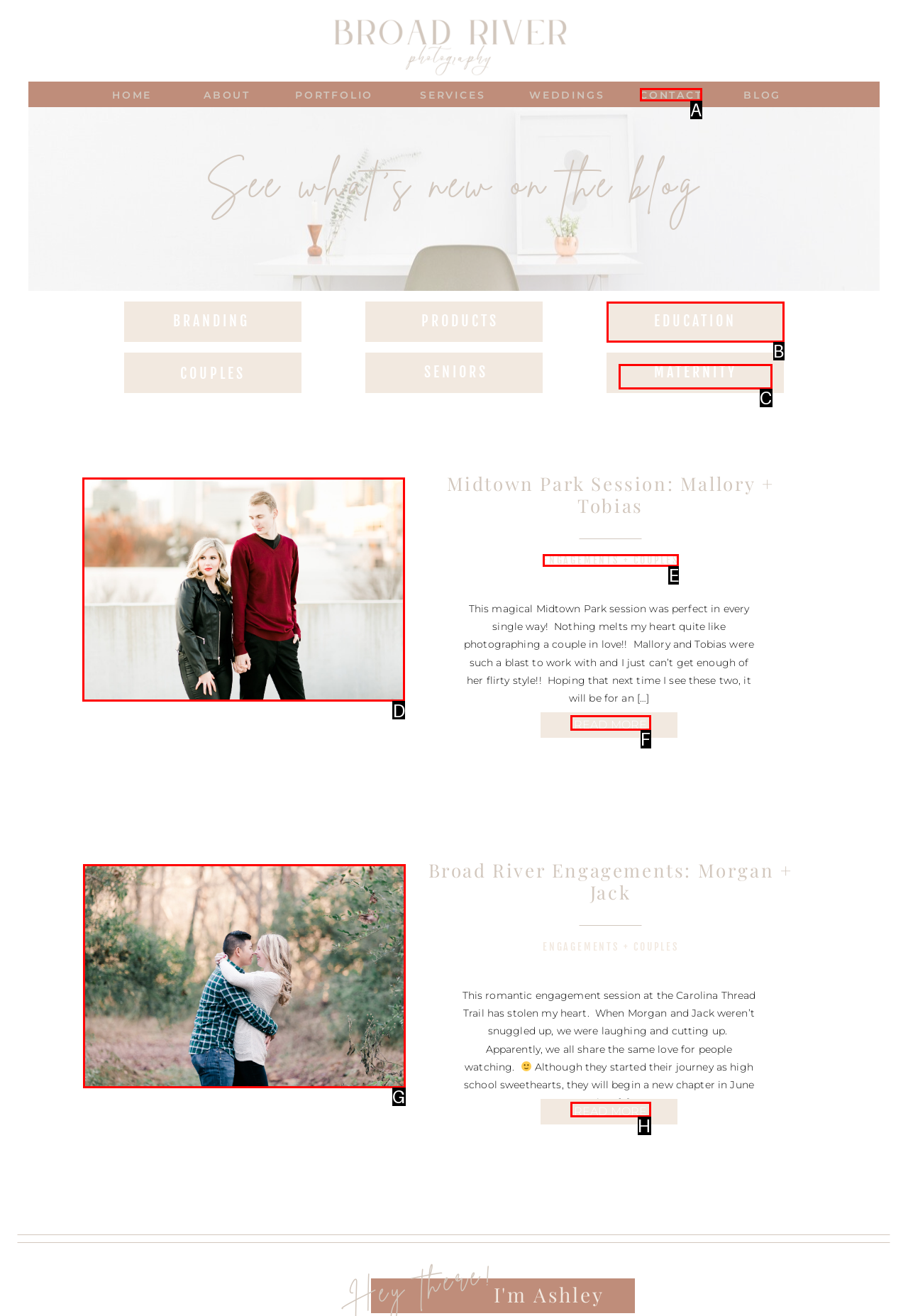Determine which UI element you should click to perform the task: Read the article about Midtown Park Session: Mallory + Tobias
Provide the letter of the correct option from the given choices directly.

D